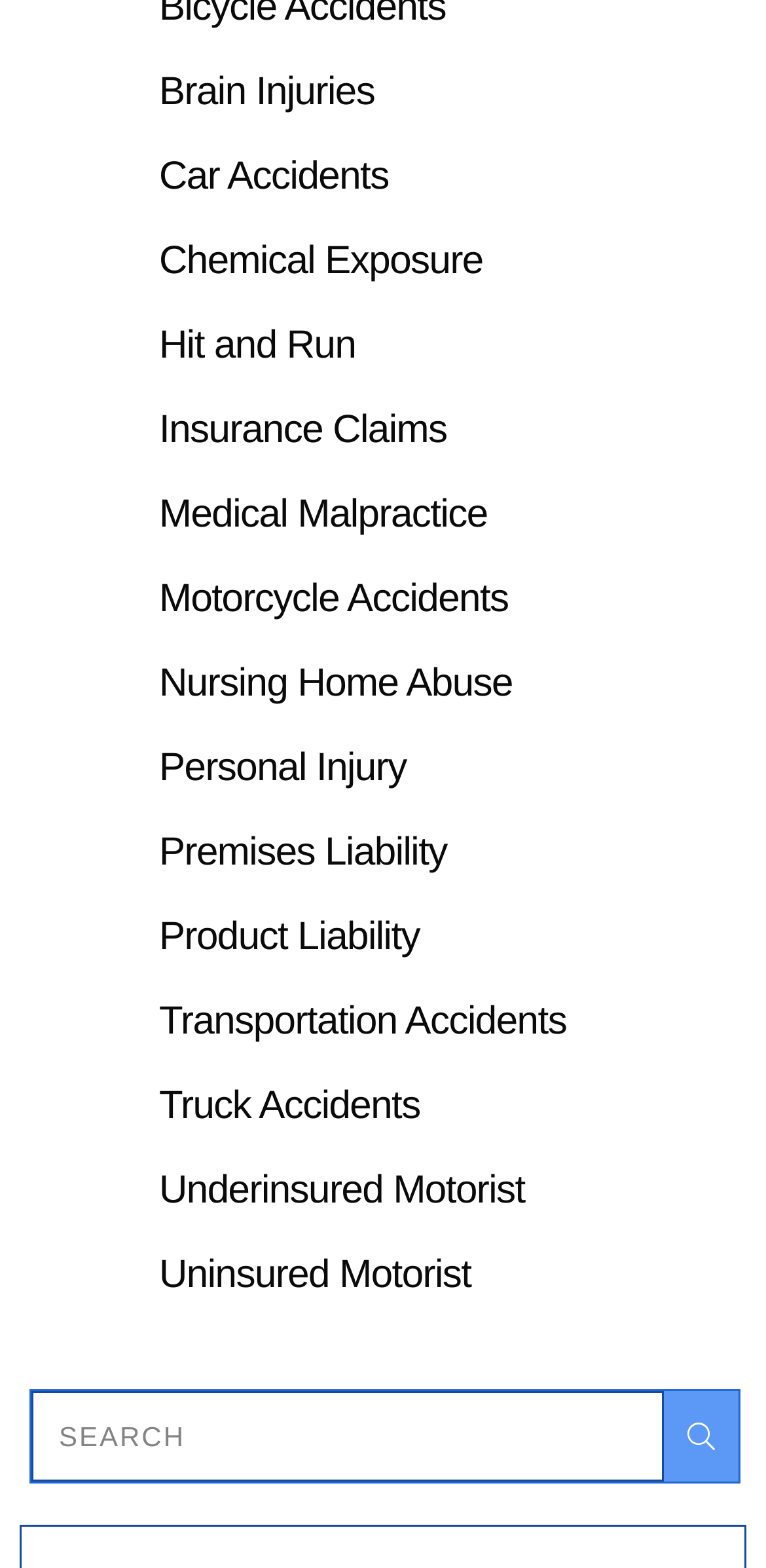Please find the bounding box for the UI element described by: "Truck Accidents".

[0.208, 0.684, 0.549, 0.728]